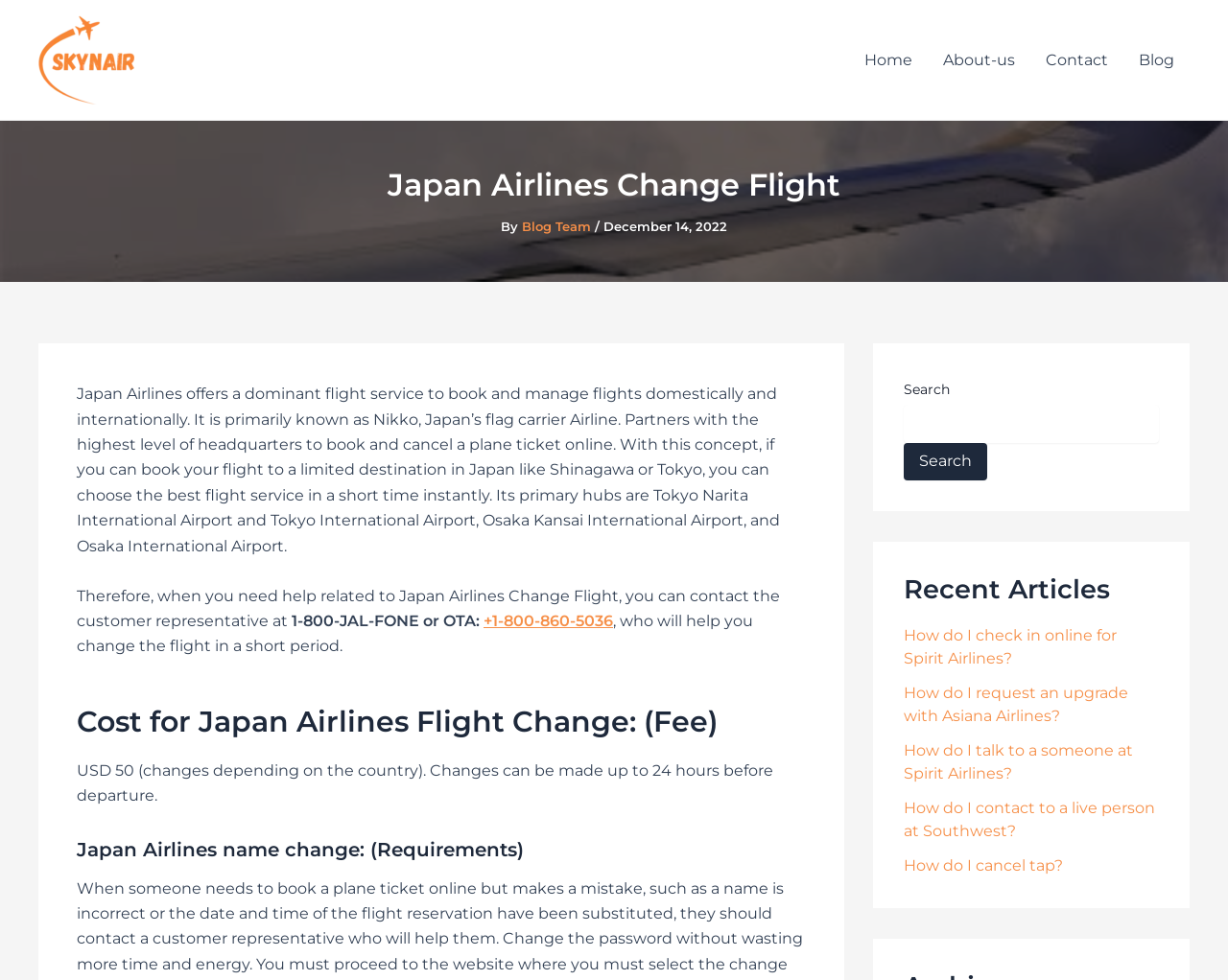Respond with a single word or phrase:
How much does it cost to change a Japan Airlines flight?

USD 50